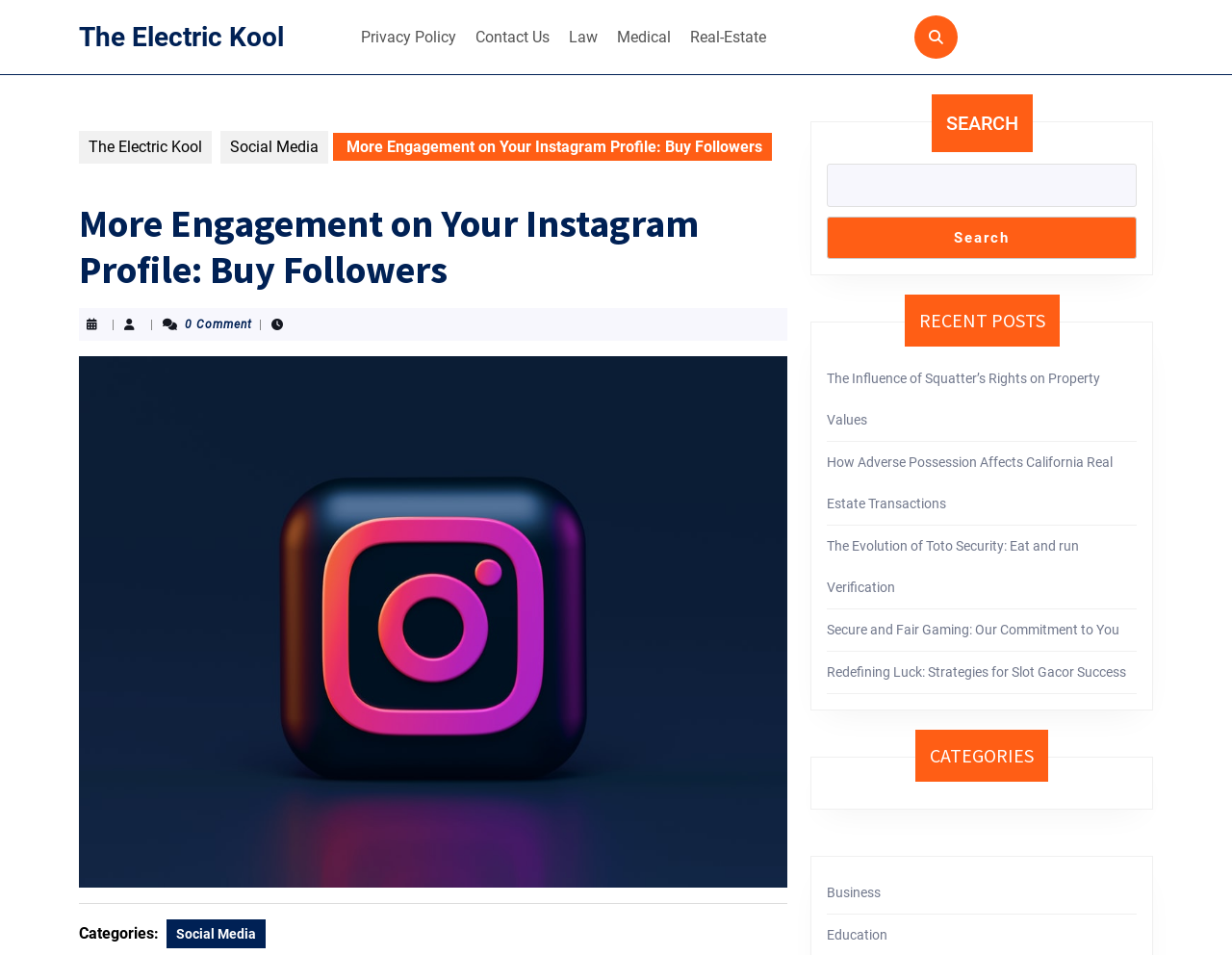Specify the bounding box coordinates of the area that needs to be clicked to achieve the following instruction: "Click on the 'Contact Us' link".

[0.38, 0.019, 0.452, 0.059]